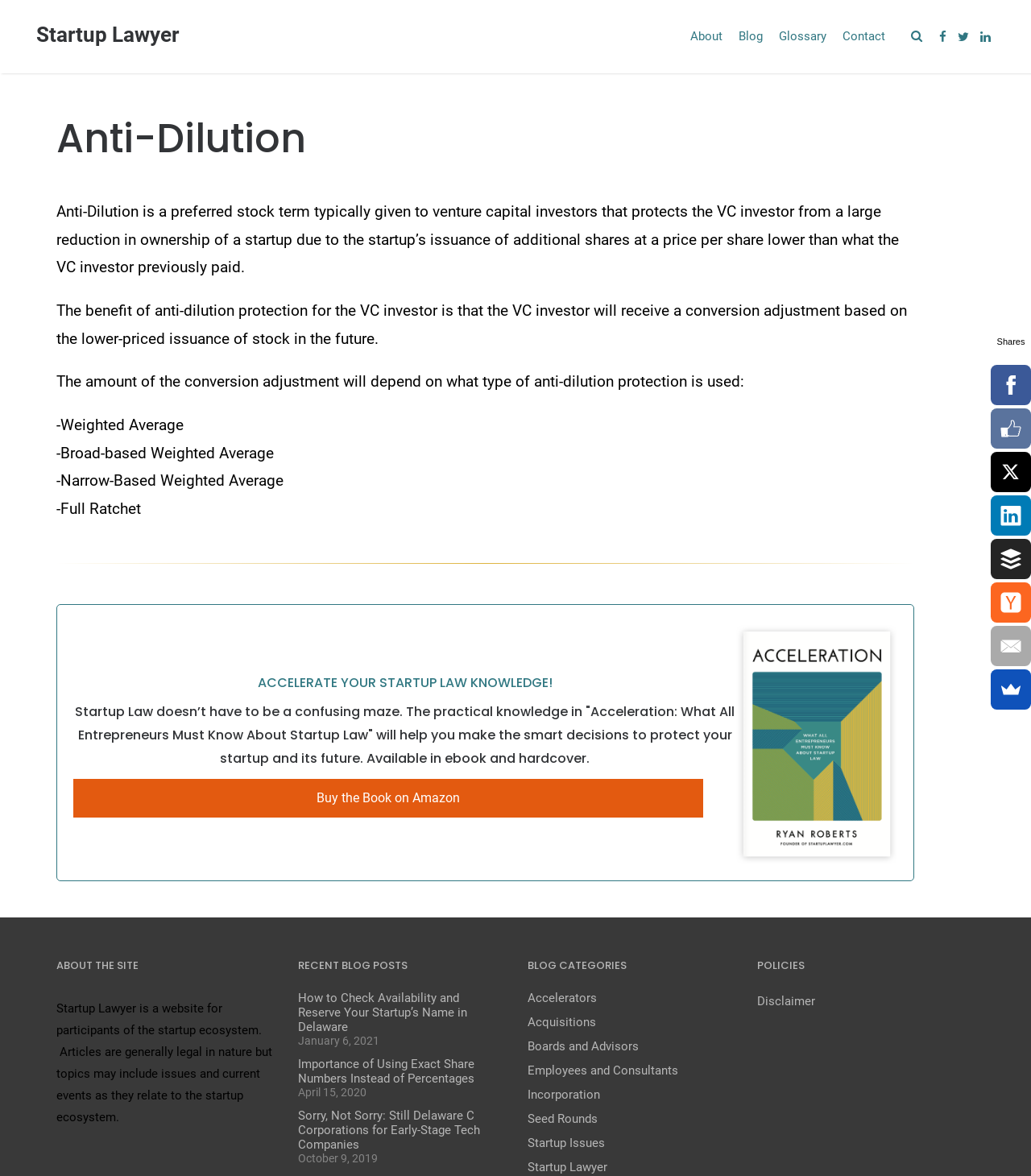Identify the bounding box coordinates of the element to click to follow this instruction: 'Read the article about Anti-Dilution'. Ensure the coordinates are four float values between 0 and 1, provided as [left, top, right, bottom].

[0.055, 0.172, 0.872, 0.235]